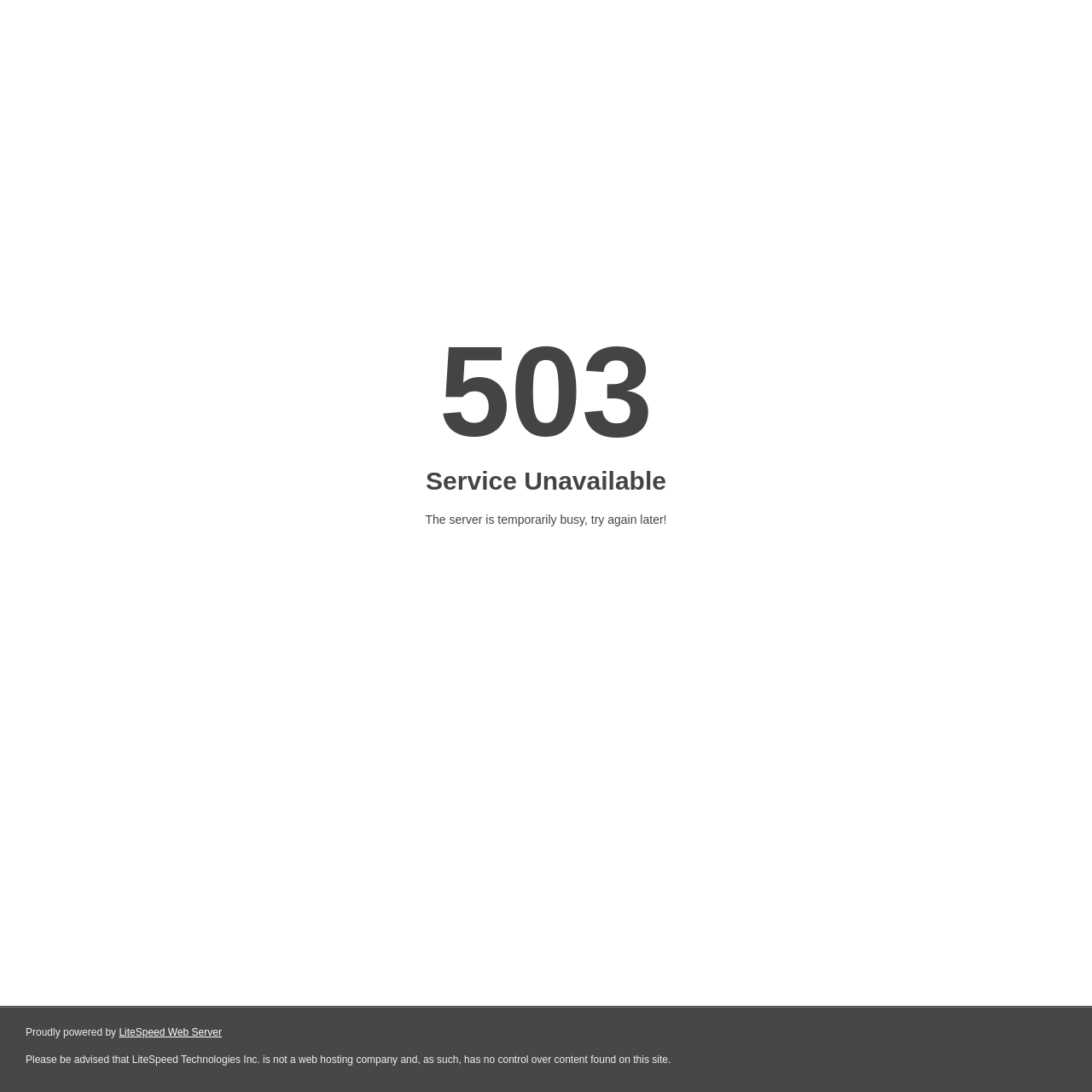Show the bounding box coordinates for the HTML element as described: "LiteSpeed Web Server".

[0.109, 0.94, 0.203, 0.951]